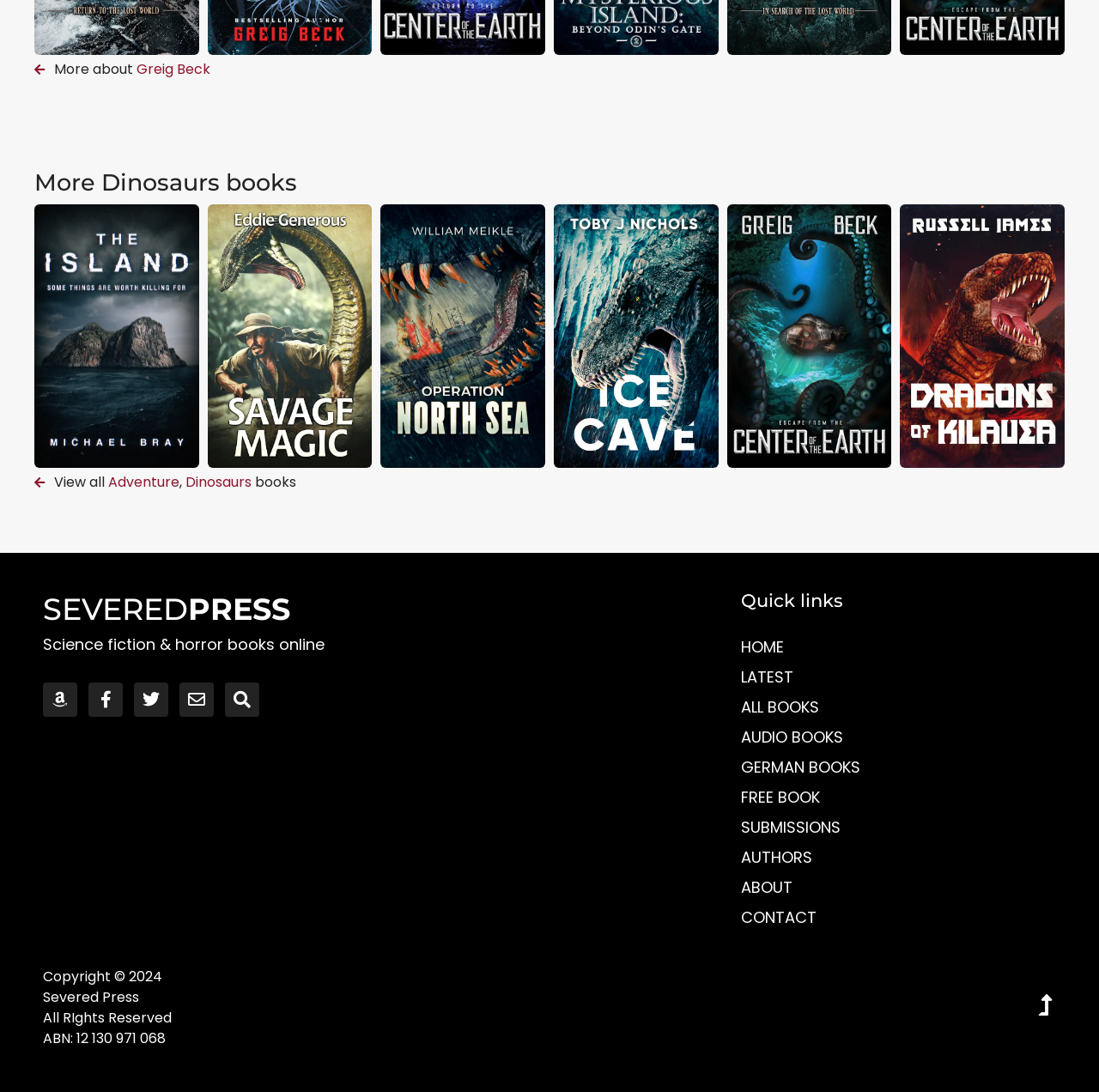Using the webpage screenshot, locate the HTML element that fits the following description and provide its bounding box: "German Books".

[0.674, 0.689, 0.961, 0.716]